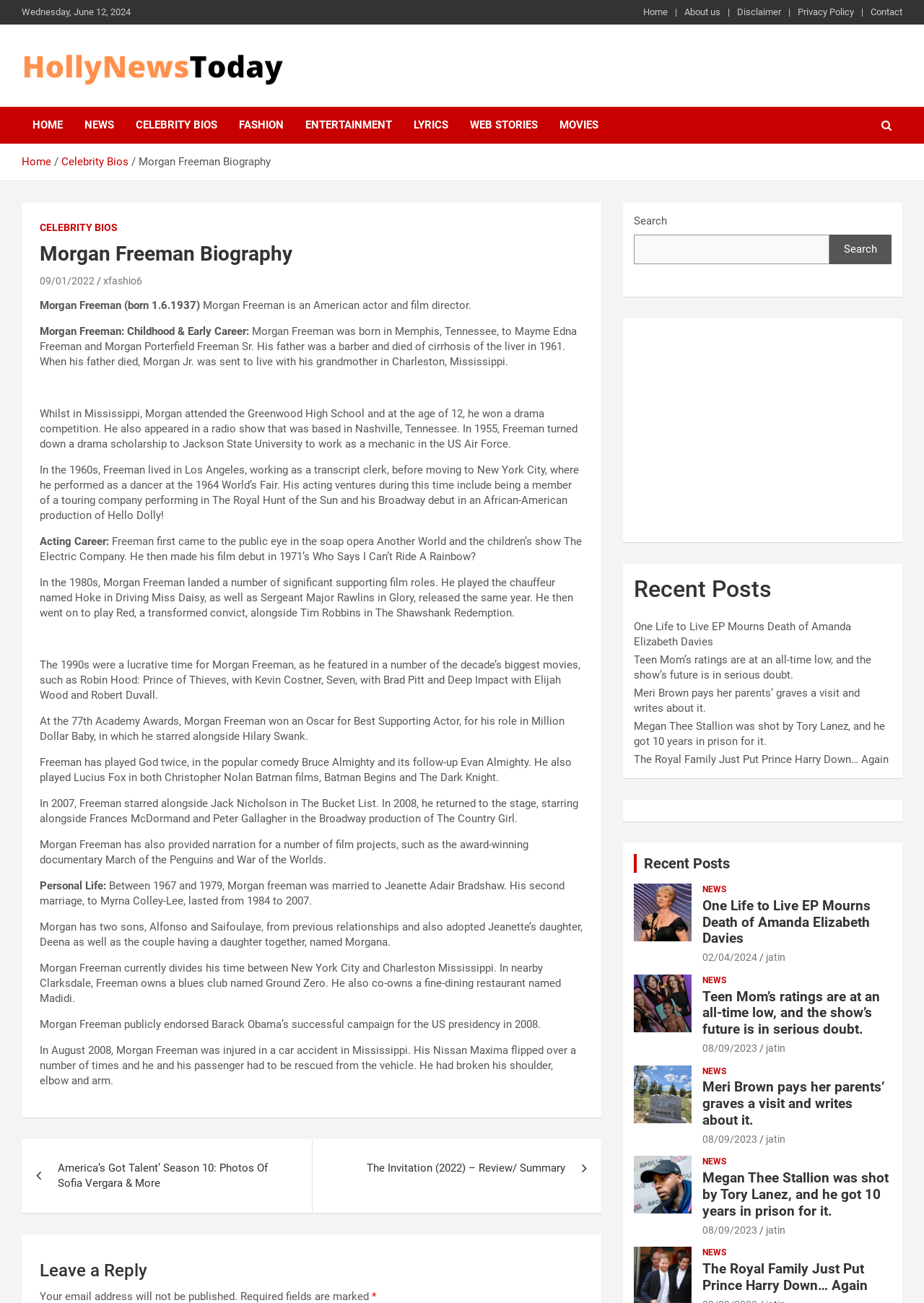Determine the bounding box coordinates of the clickable area required to perform the following instruction: "Click the 'Home' link". The coordinates should be represented as four float numbers between 0 and 1: [left, top, right, bottom].

[0.696, 0.004, 0.723, 0.015]